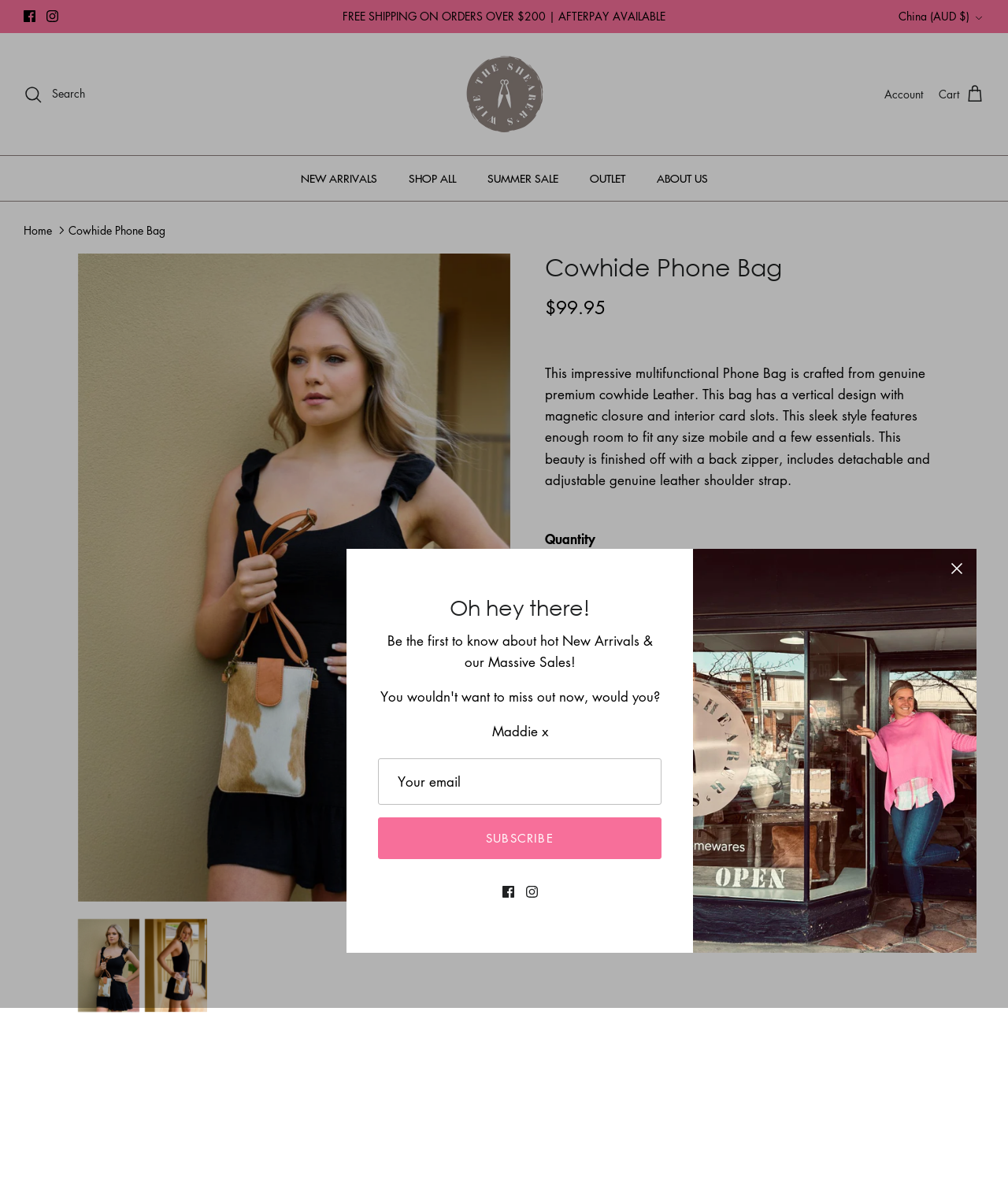Please locate and retrieve the main header text of the webpage.

Cowhide Phone Bag